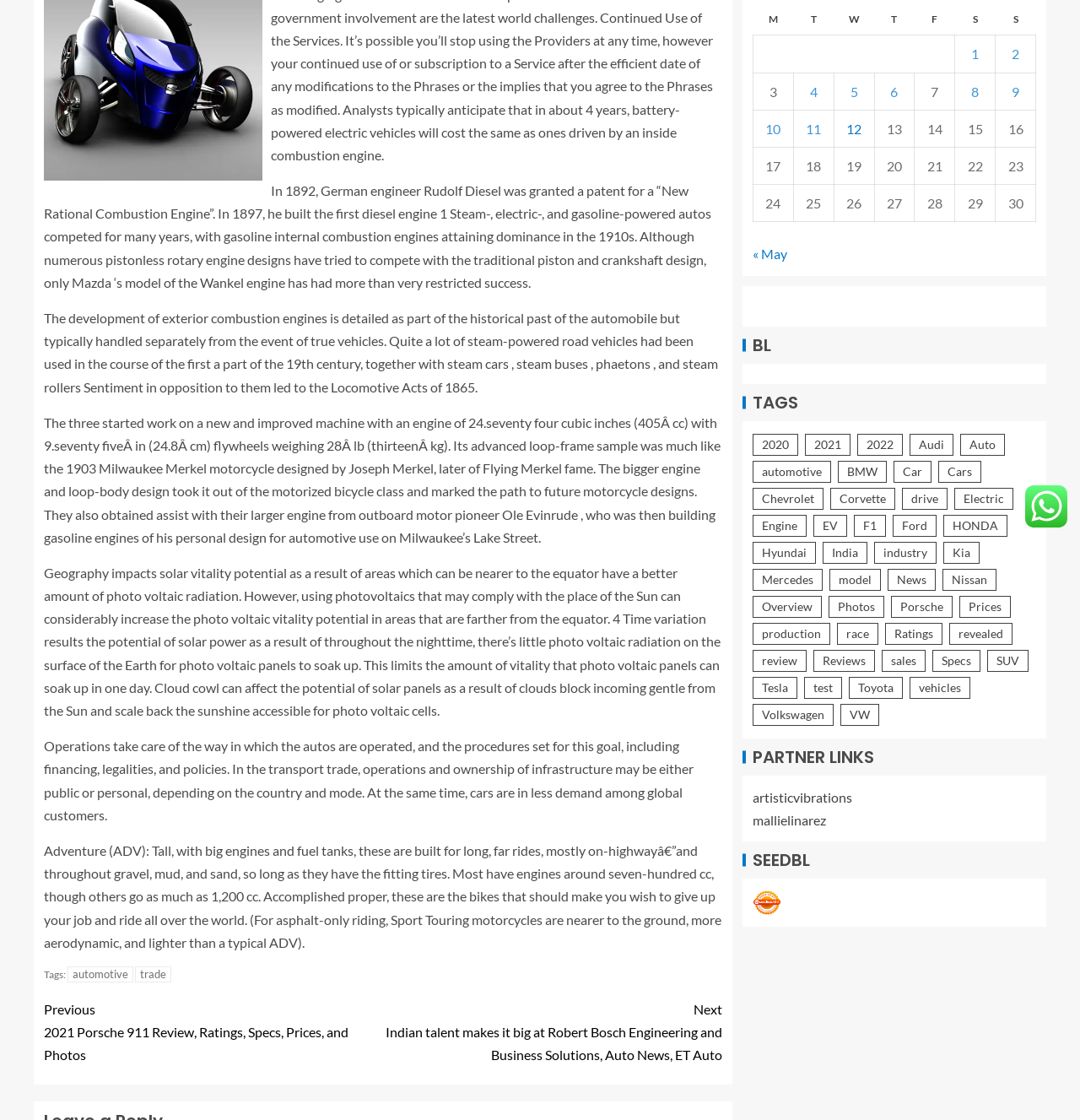Given the element description "production", identify the bounding box of the corresponding UI element.

[0.697, 0.556, 0.769, 0.575]